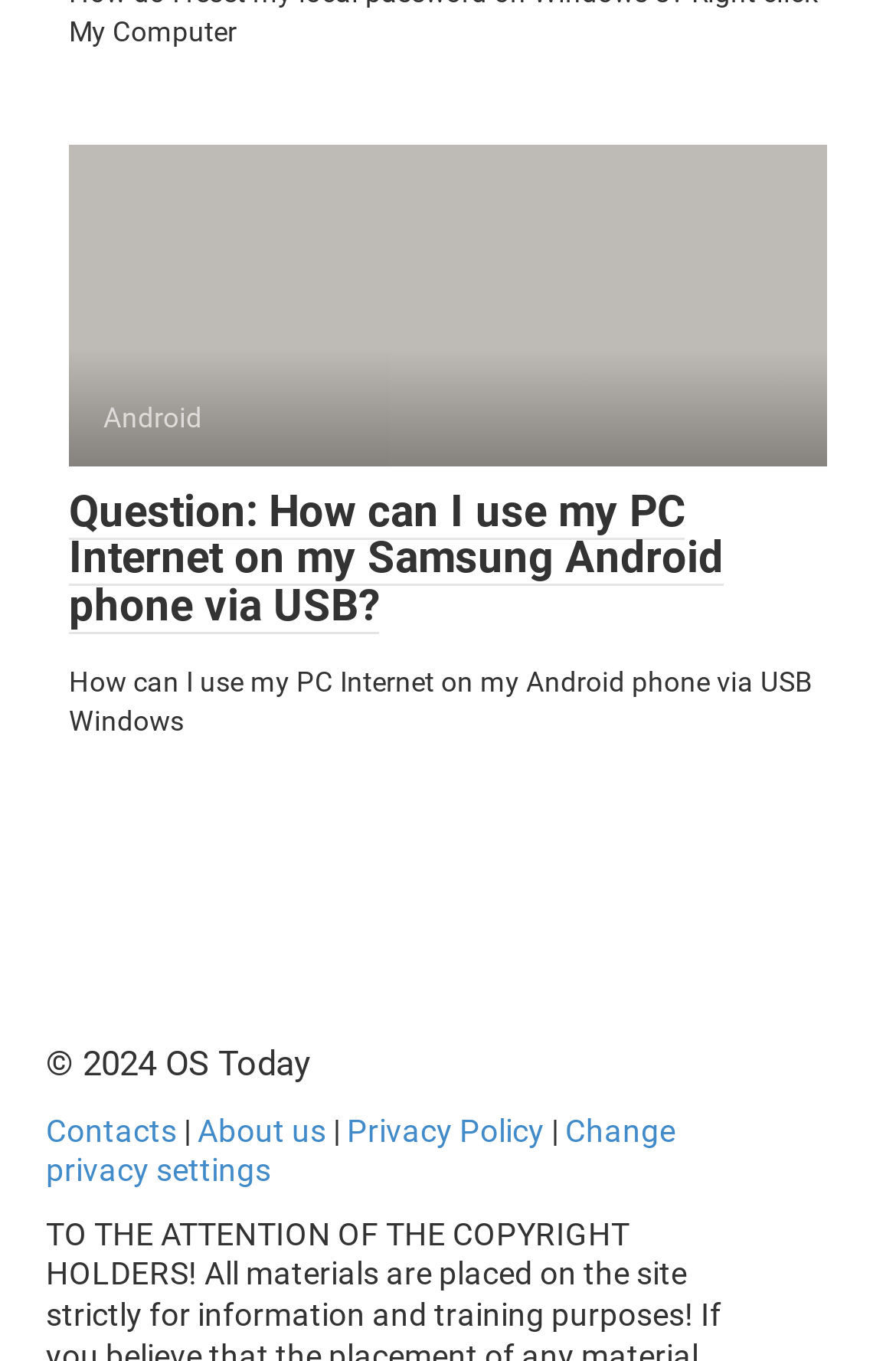How many links are present in the header section of the webpage?
Provide an in-depth and detailed explanation in response to the question.

The header section of the webpage contains two links, 'Android' and 'Question: How can I use my PC Internet on my Samsung Android phone via USB?', which are likely related to the topic of the webpage.